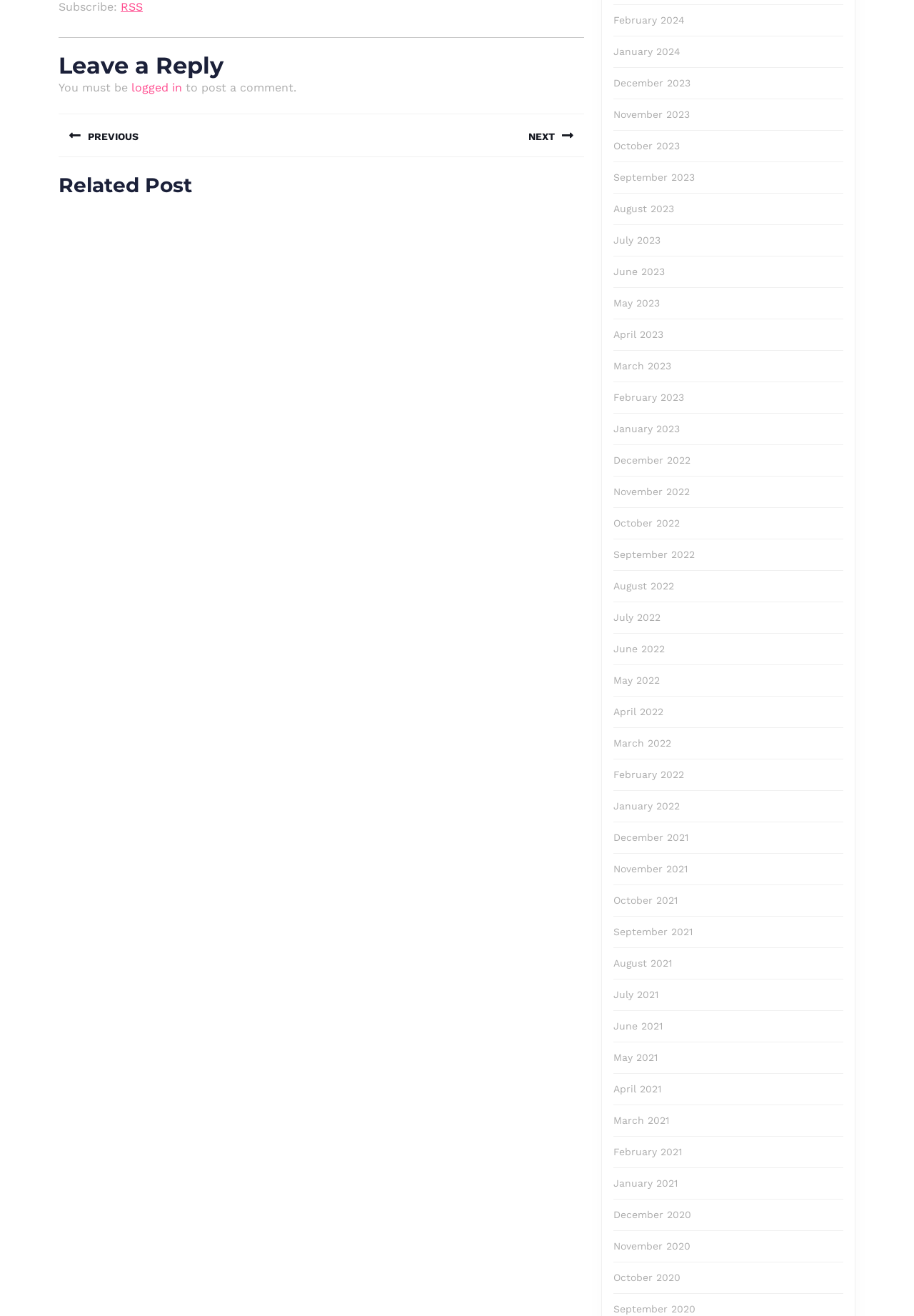Could you provide the bounding box coordinates for the portion of the screen to click to complete this instruction: "View related post"?

[0.064, 0.163, 0.243, 0.511]